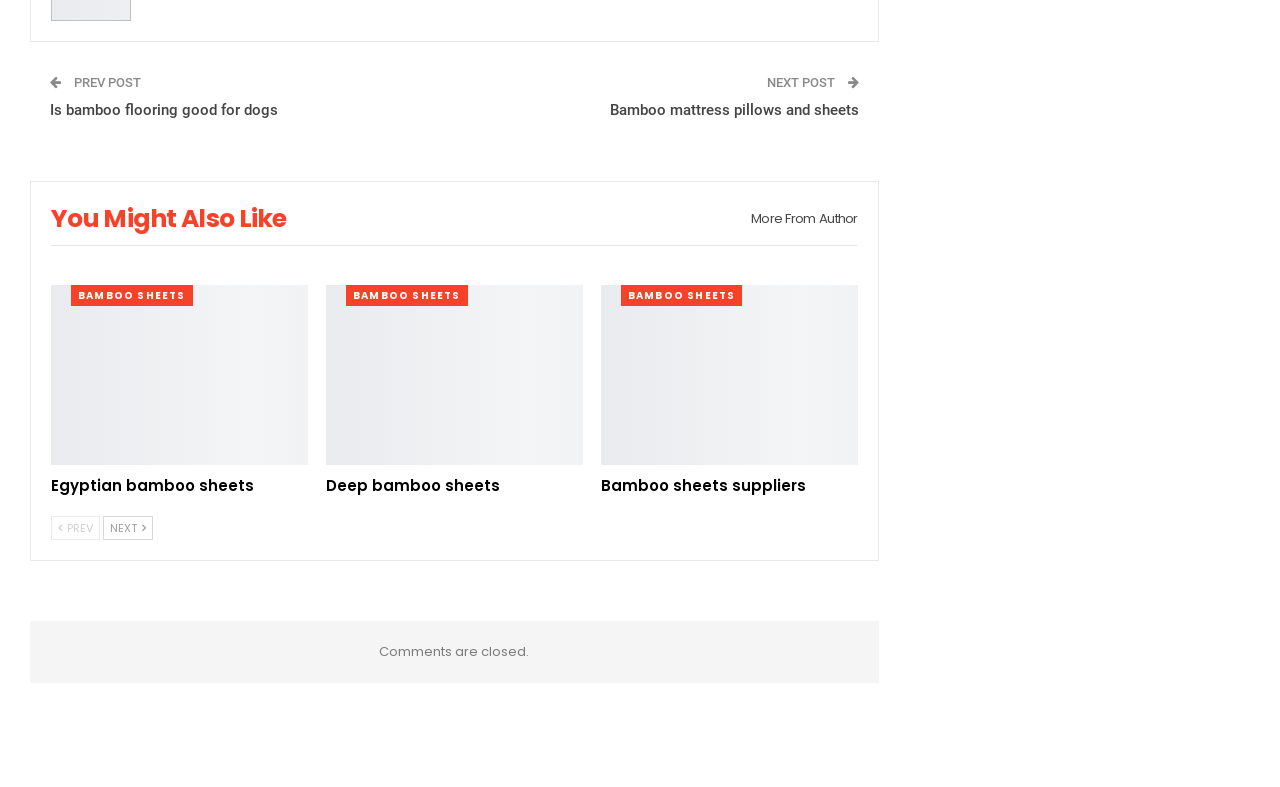Extract the bounding box coordinates for the UI element described as: "Egyptian bamboo sheets".

[0.04, 0.604, 0.198, 0.63]